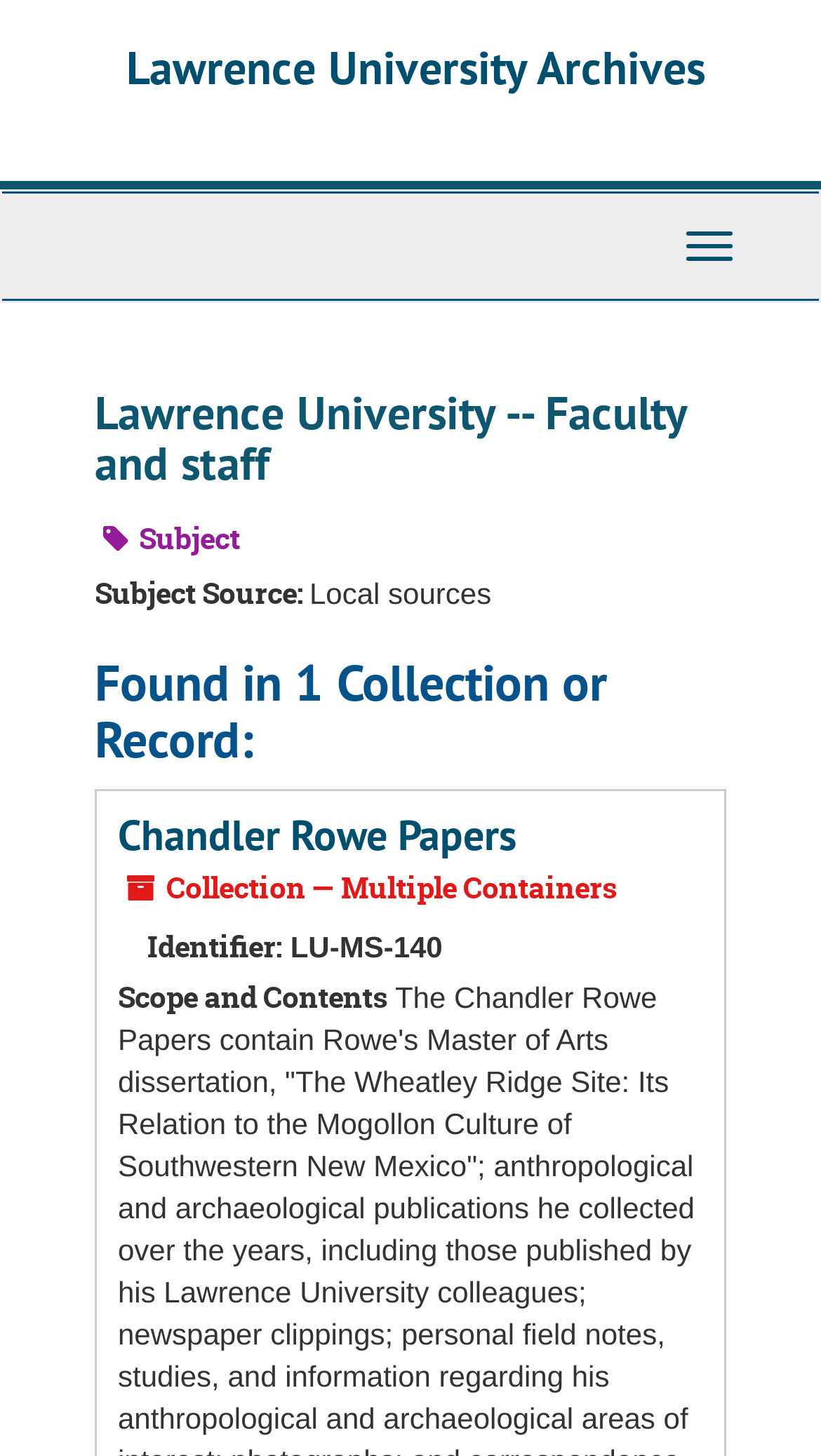Using the element description provided, determine the bounding box coordinates in the format (top-left x, top-left y, bottom-right x, bottom-right y). Ensure that all values are floating point numbers between 0 and 1. Element description: Lawrence University Archives

[0.154, 0.026, 0.859, 0.066]